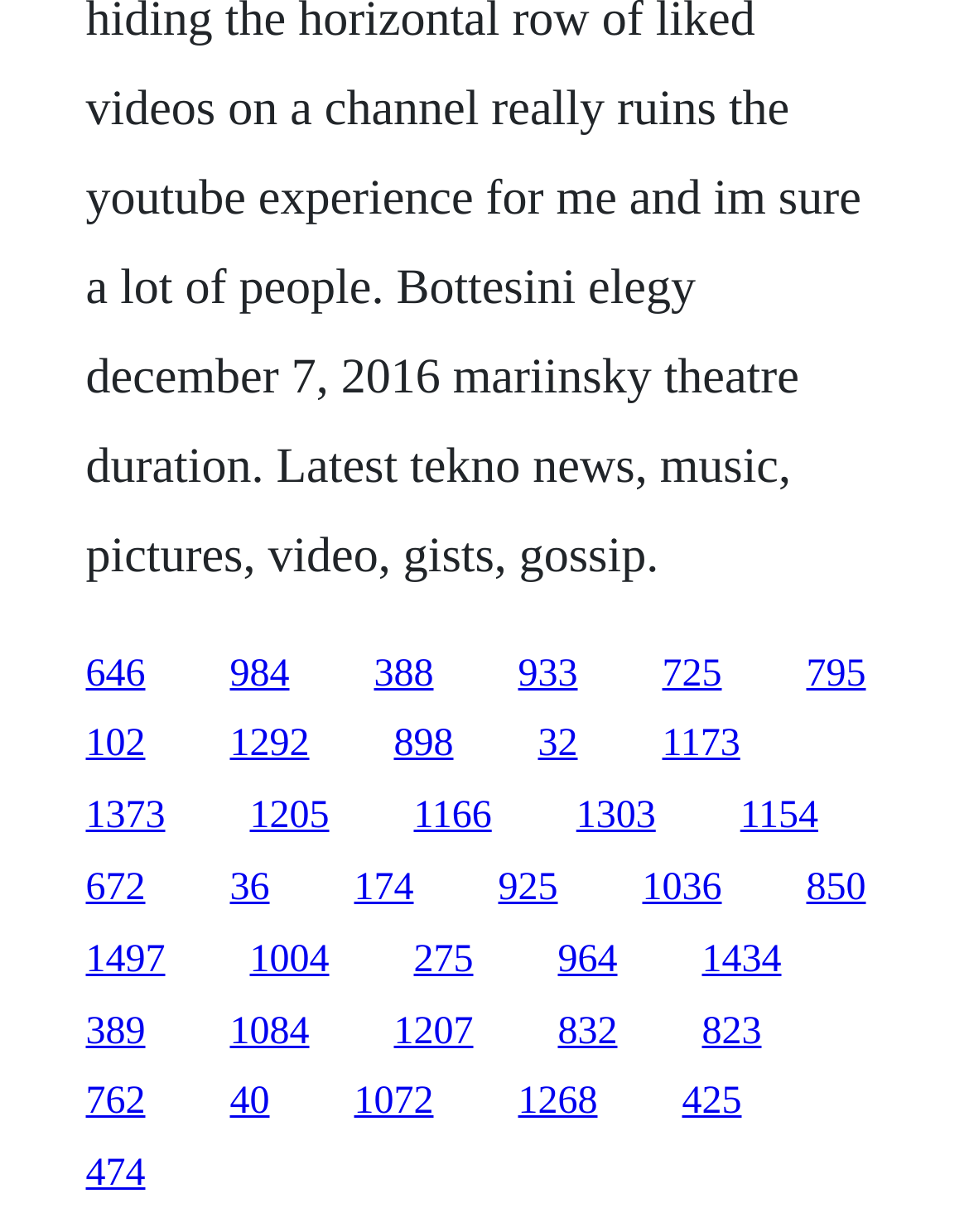Give a short answer to this question using one word or a phrase:
How many links are on the webpage?

30